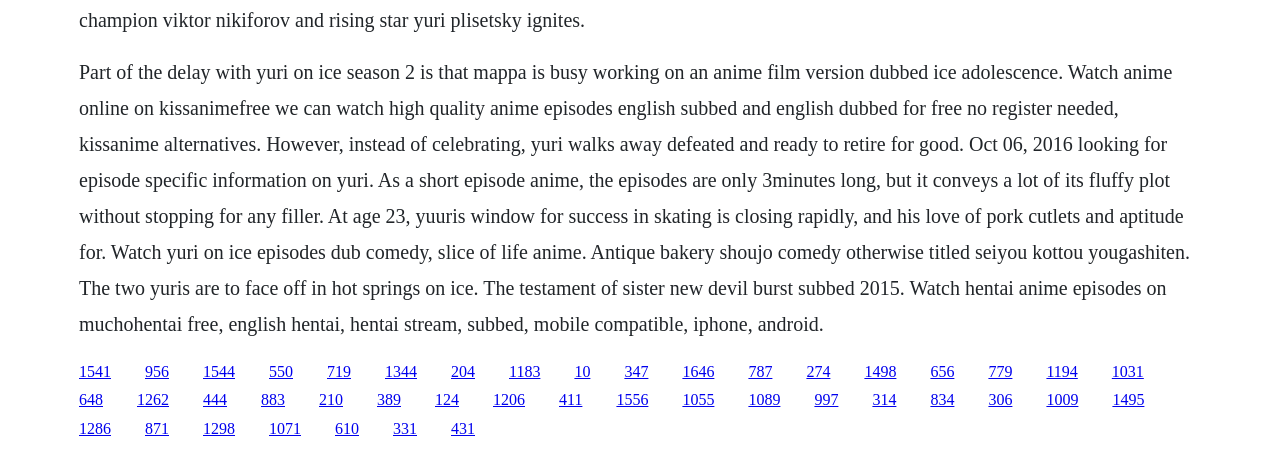Can you provide the bounding box coordinates for the element that should be clicked to implement the instruction: "Click the link to watch anime online on KissAnimeFree"?

[0.113, 0.802, 0.132, 0.84]